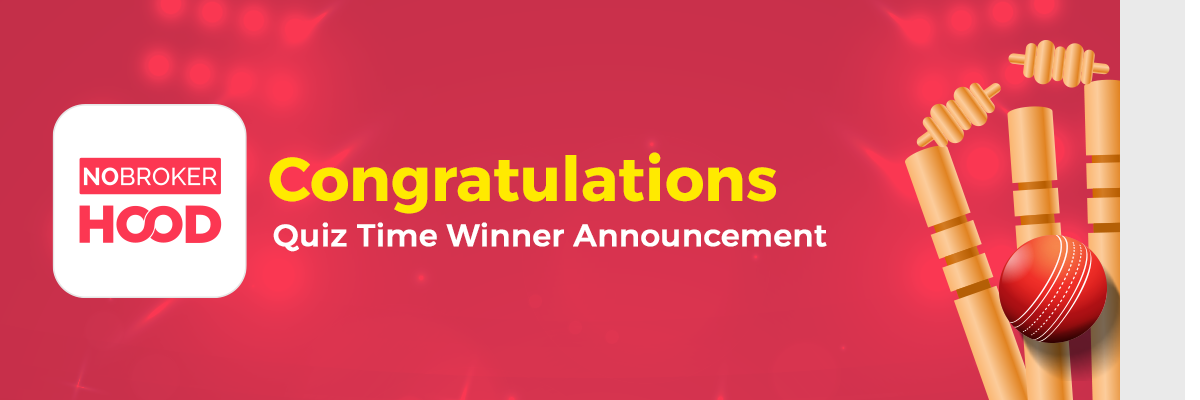Please provide a detailed answer to the question below based on the screenshot: 
What is the purpose of the announcement?

The purpose of the announcement is to celebrate the winners of the quiz, contributing to the community spirit among residents, as stated in the caption.